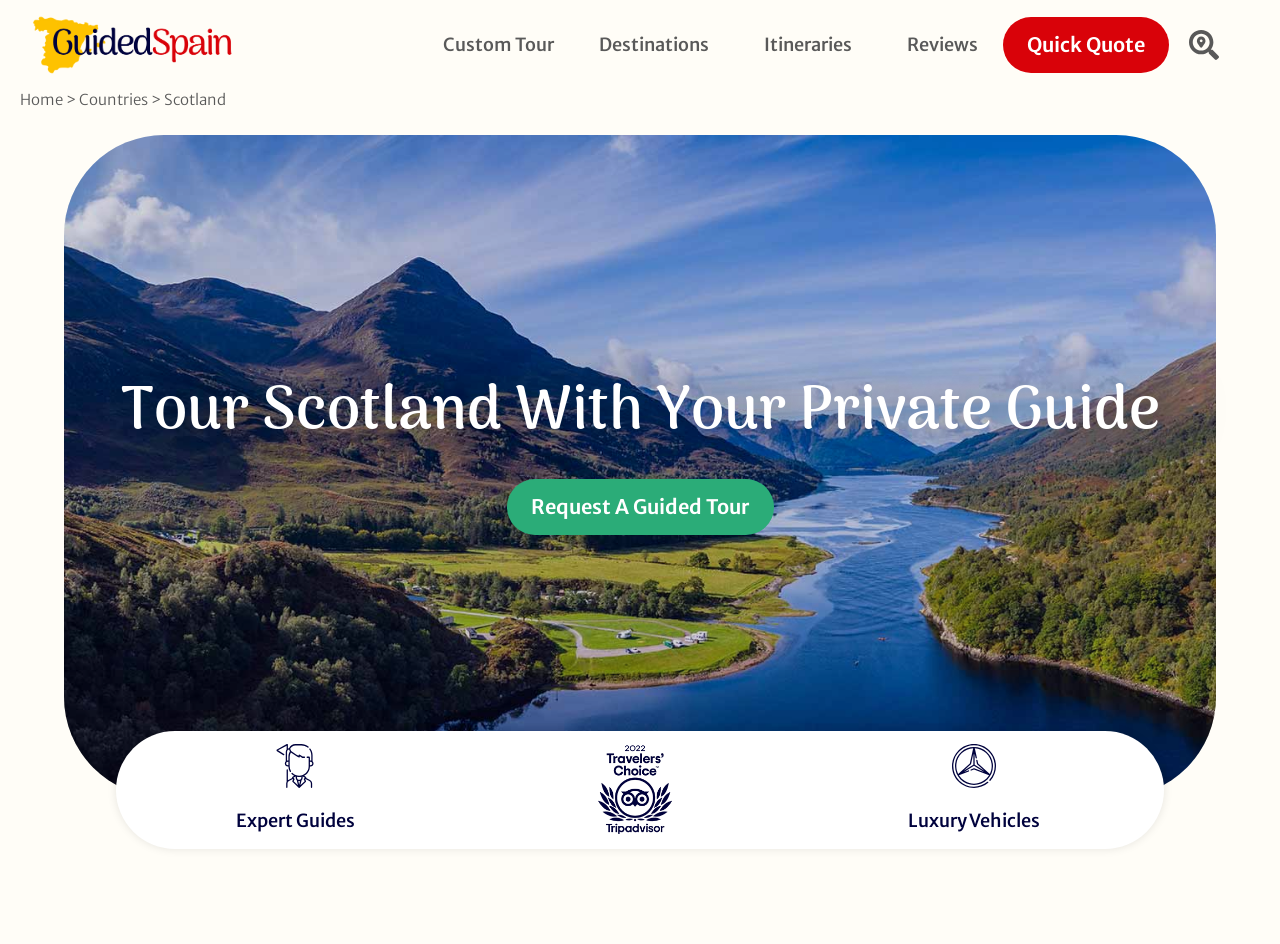Kindly determine the bounding box coordinates for the area that needs to be clicked to execute this instruction: "Request a guided tour".

[0.396, 0.507, 0.604, 0.567]